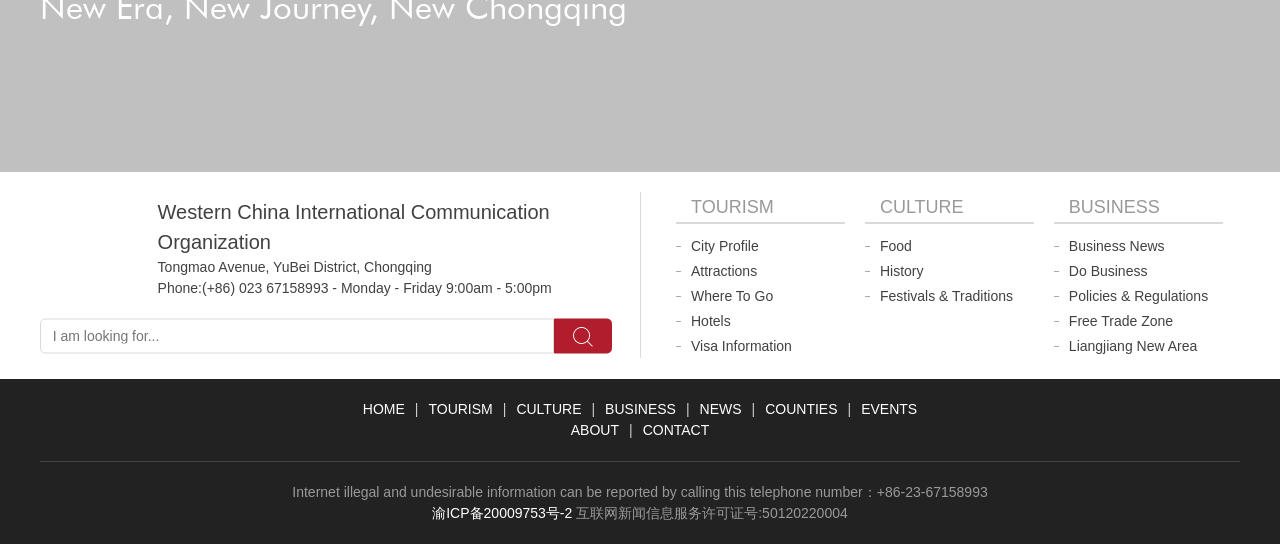What is the purpose of the textbox?
Answer with a single word or short phrase according to what you see in the image.

Search